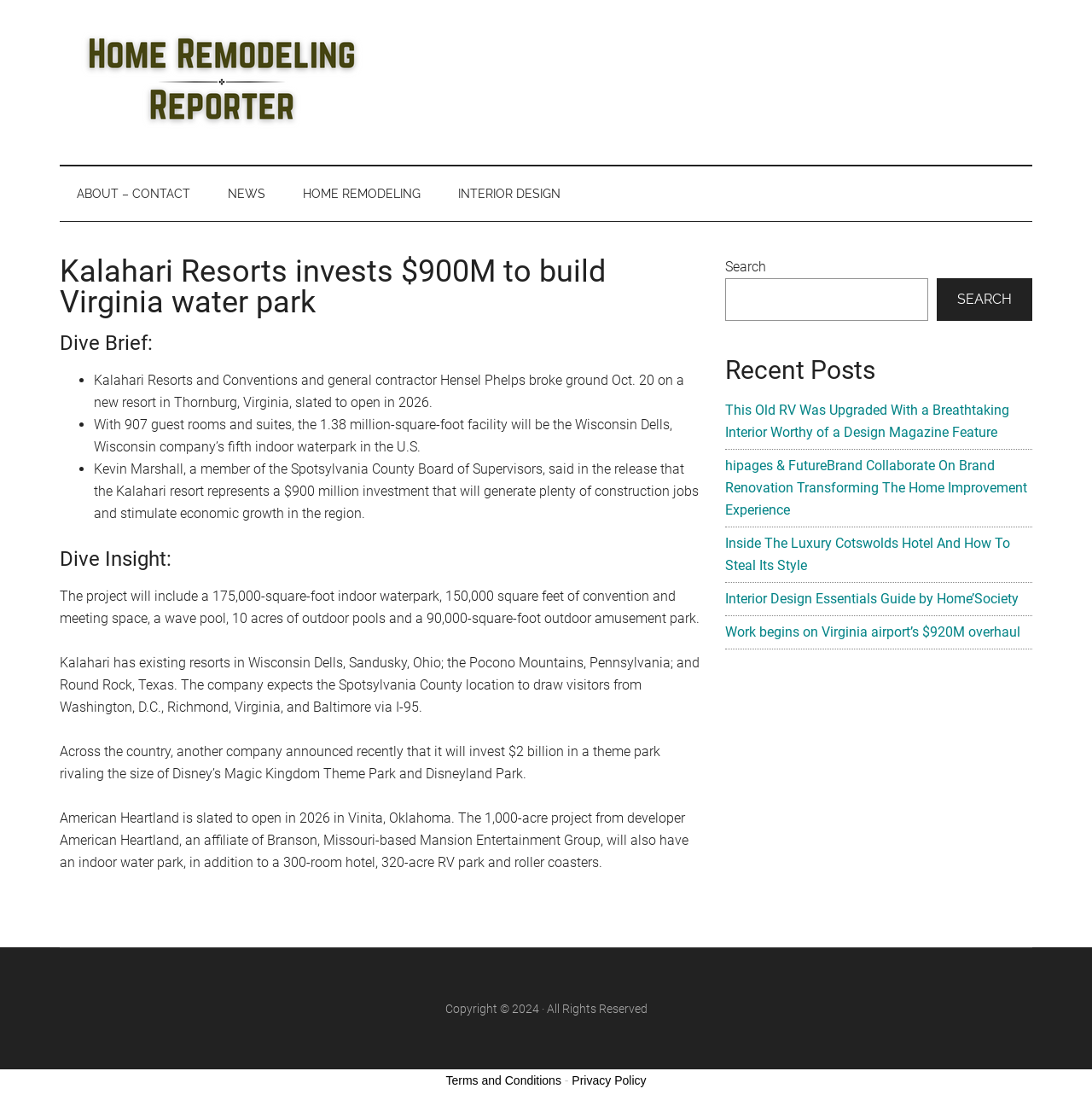Can you find the bounding box coordinates for the element to click on to achieve the instruction: "Go to the Home Remodeling Reporter homepage"?

[0.055, 0.107, 0.352, 0.122]